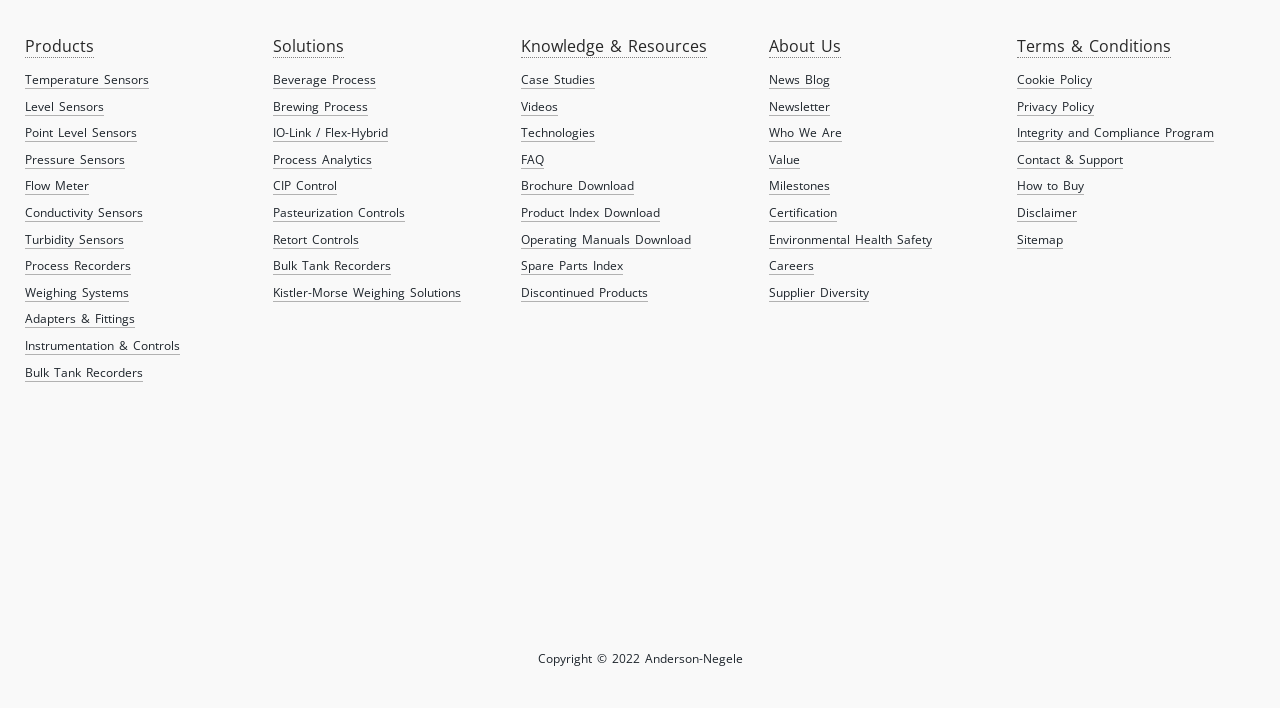Use a single word or phrase to answer the following:
What type of resources are available under the 'Knowledge & Resources' section?

Case Studies, Videos, Technologies, etc.